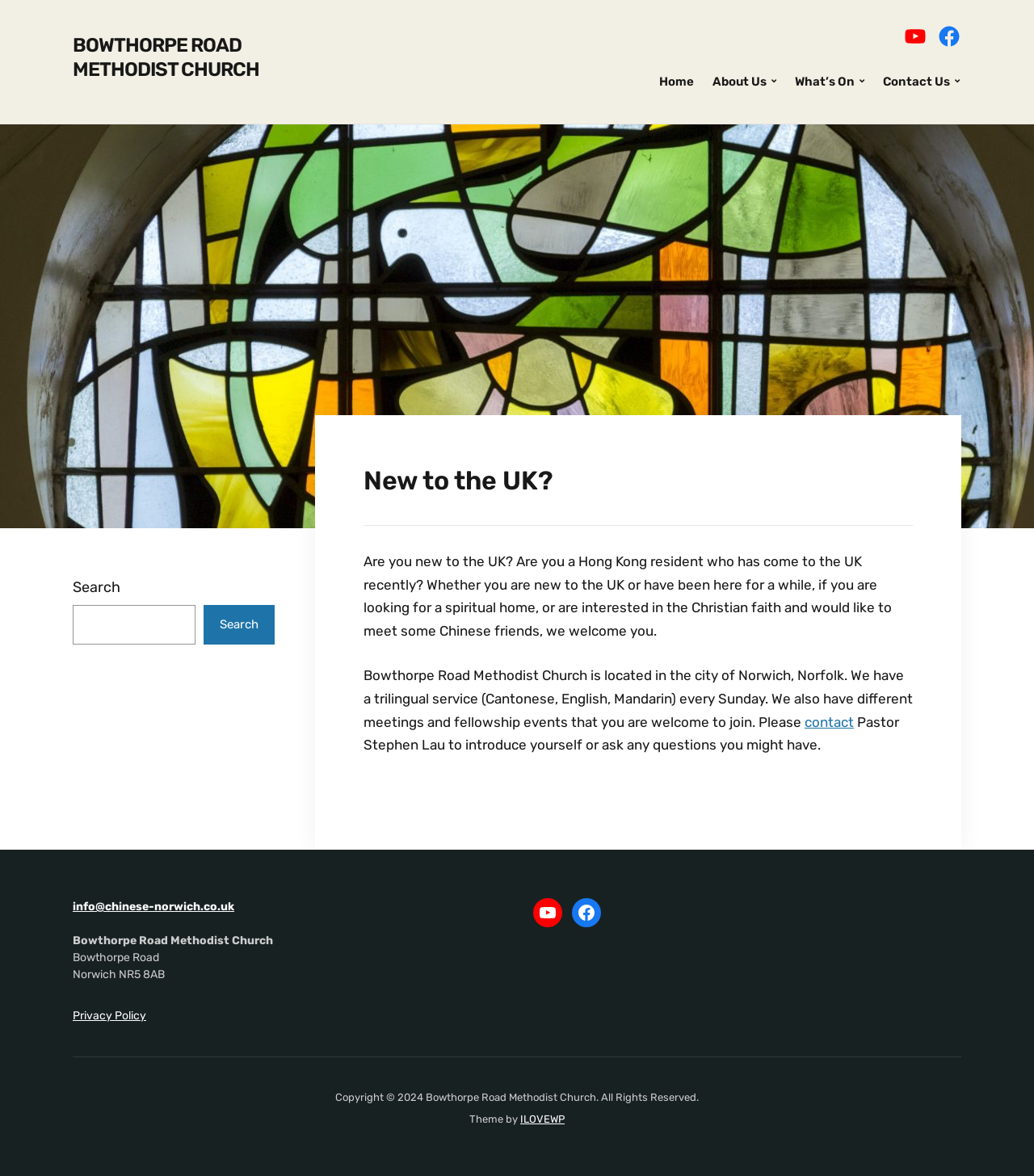Could you highlight the region that needs to be clicked to execute the instruction: "Click the Home link"?

[0.636, 0.055, 0.673, 0.084]